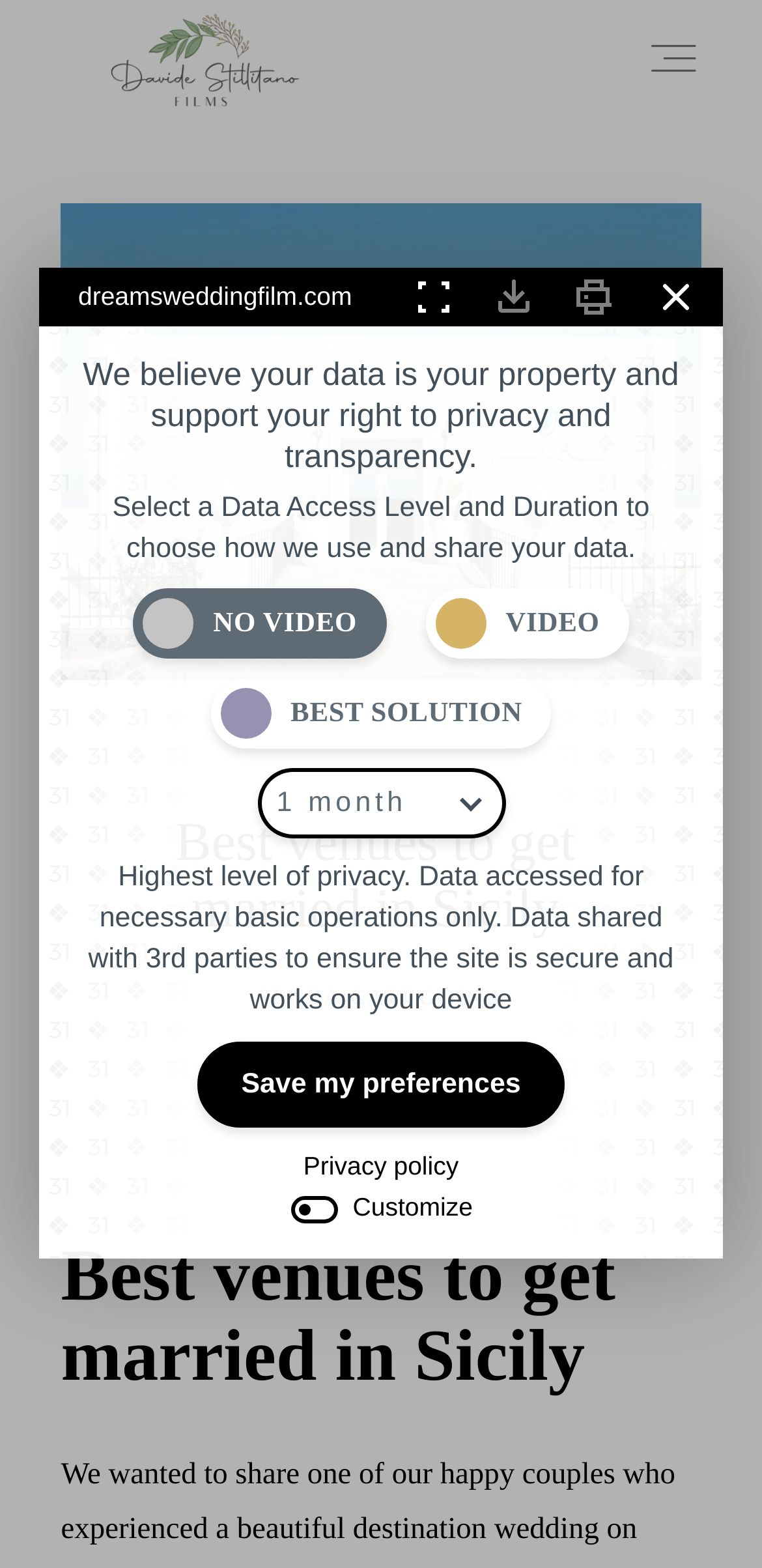Give a concise answer using only one word or phrase for this question:
What are the options for data access level?

No Video, Video, Best solution